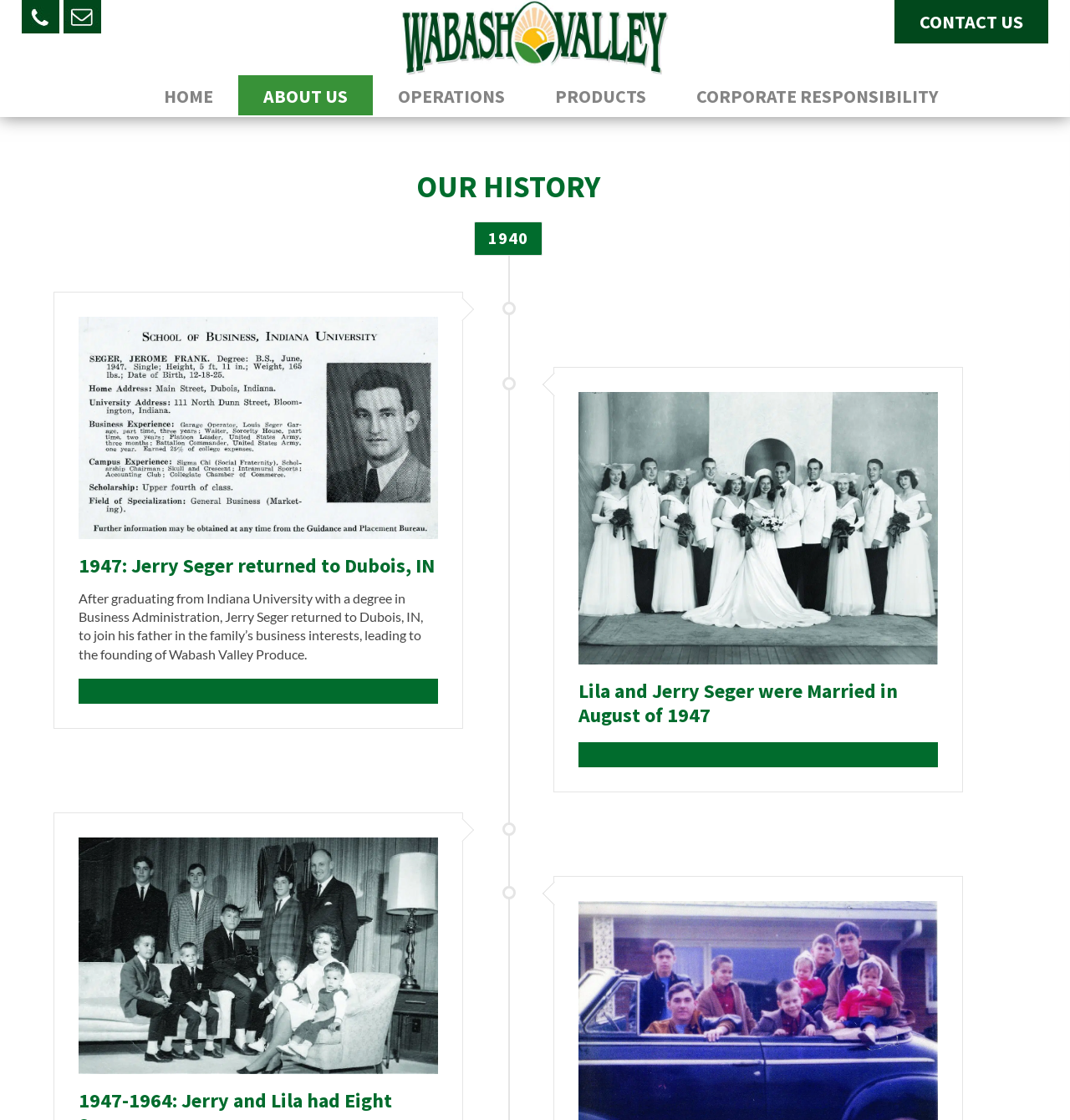Please locate the bounding box coordinates of the element that should be clicked to achieve the given instruction: "submit the form".

None